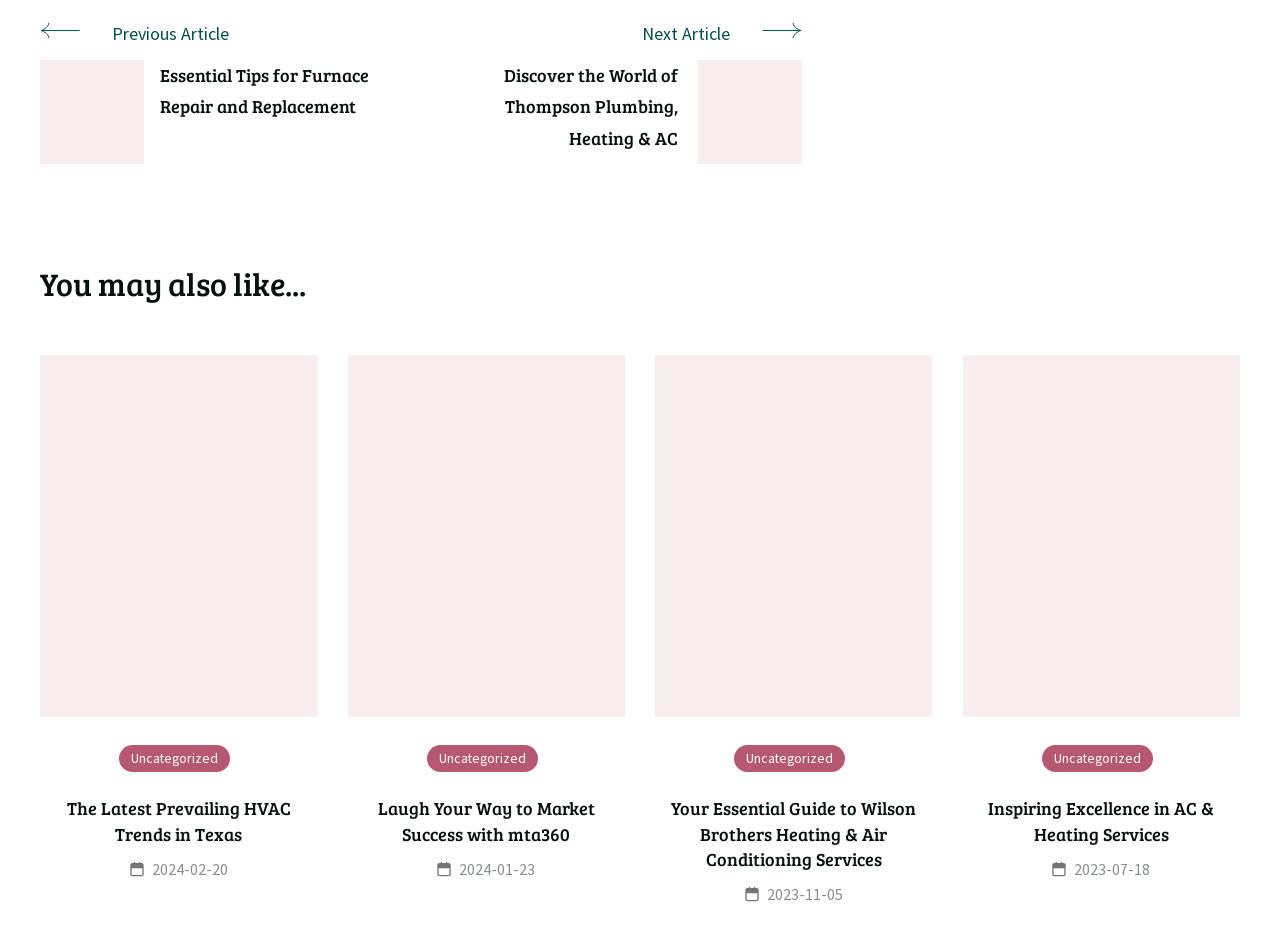Please determine the bounding box coordinates of the section I need to click to accomplish this instruction: "Read PRIVACY POLICY".

None